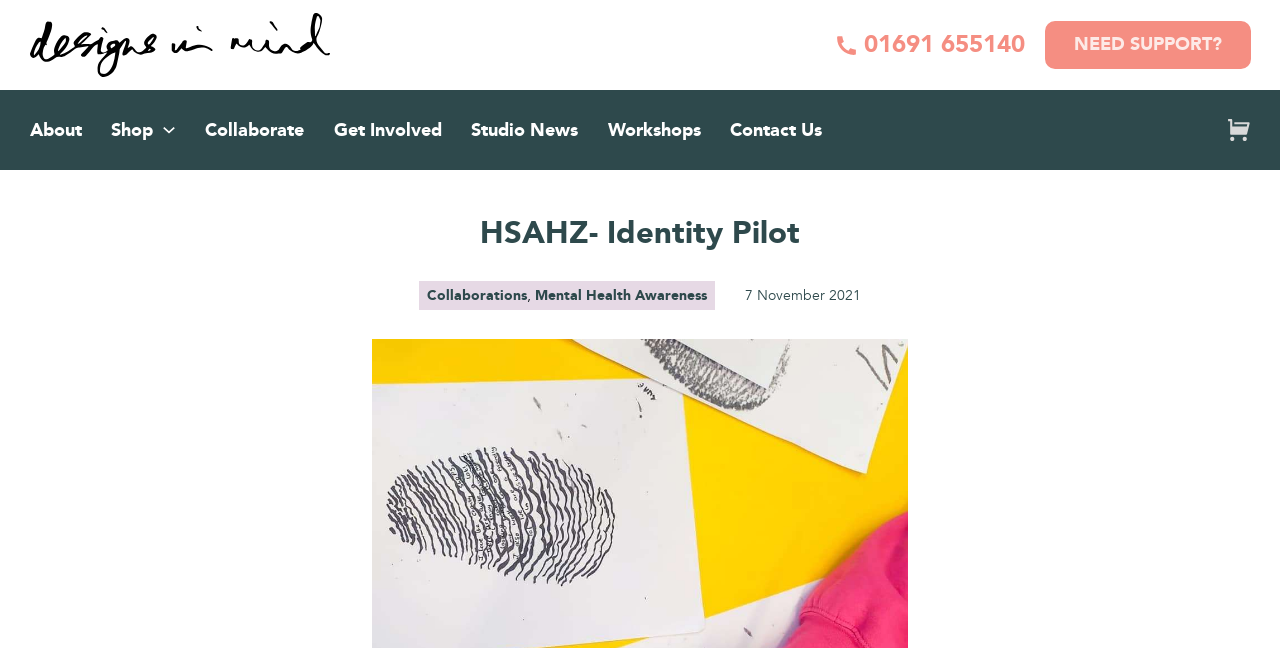Predict the bounding box coordinates of the area that should be clicked to accomplish the following instruction: "visit Designs in Mind website". The bounding box coordinates should consist of four float numbers between 0 and 1, i.e., [left, top, right, bottom].

[0.023, 0.02, 0.257, 0.119]